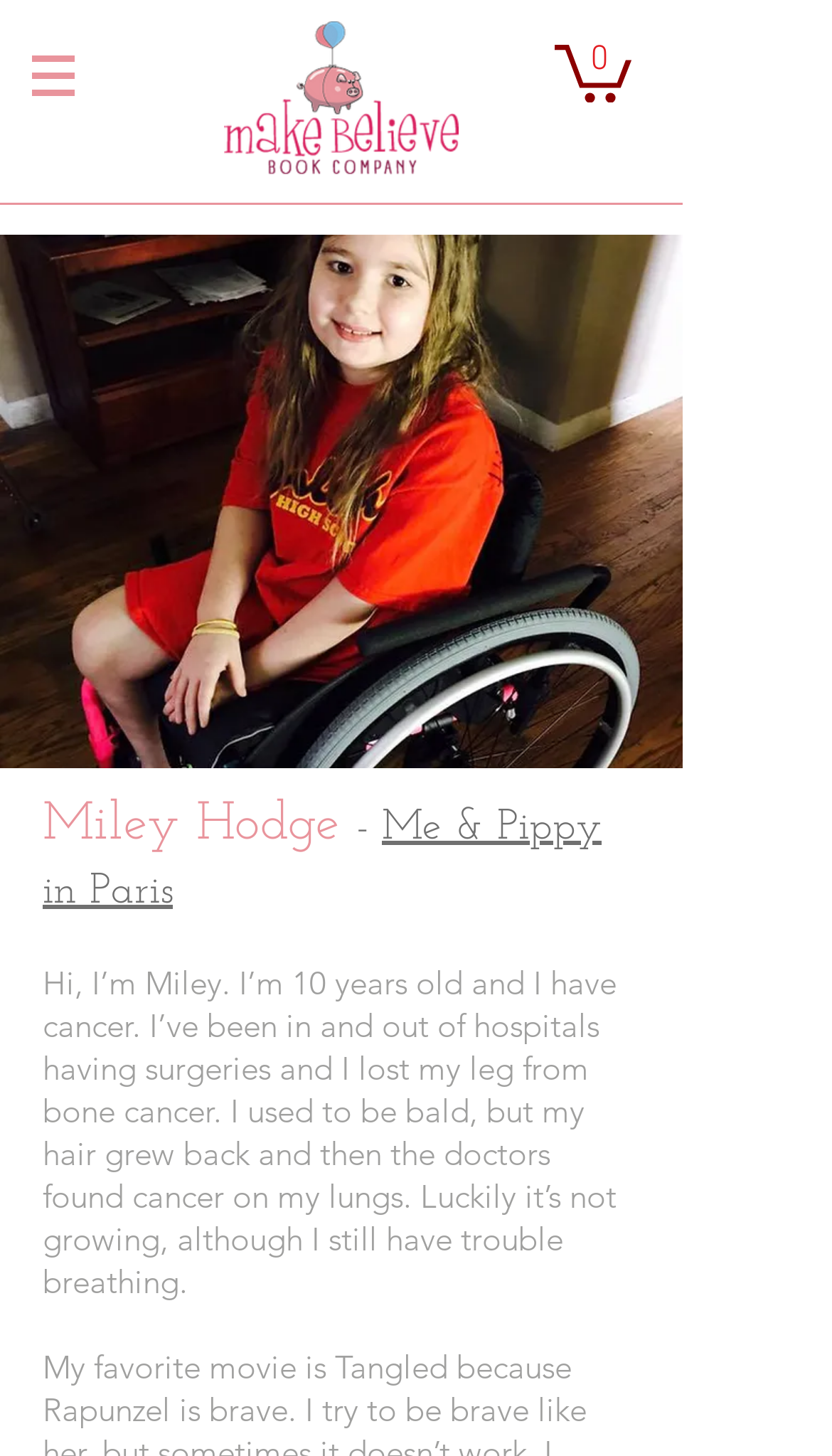Please give a one-word or short phrase response to the following question: 
What is the current number of items in the cart?

0